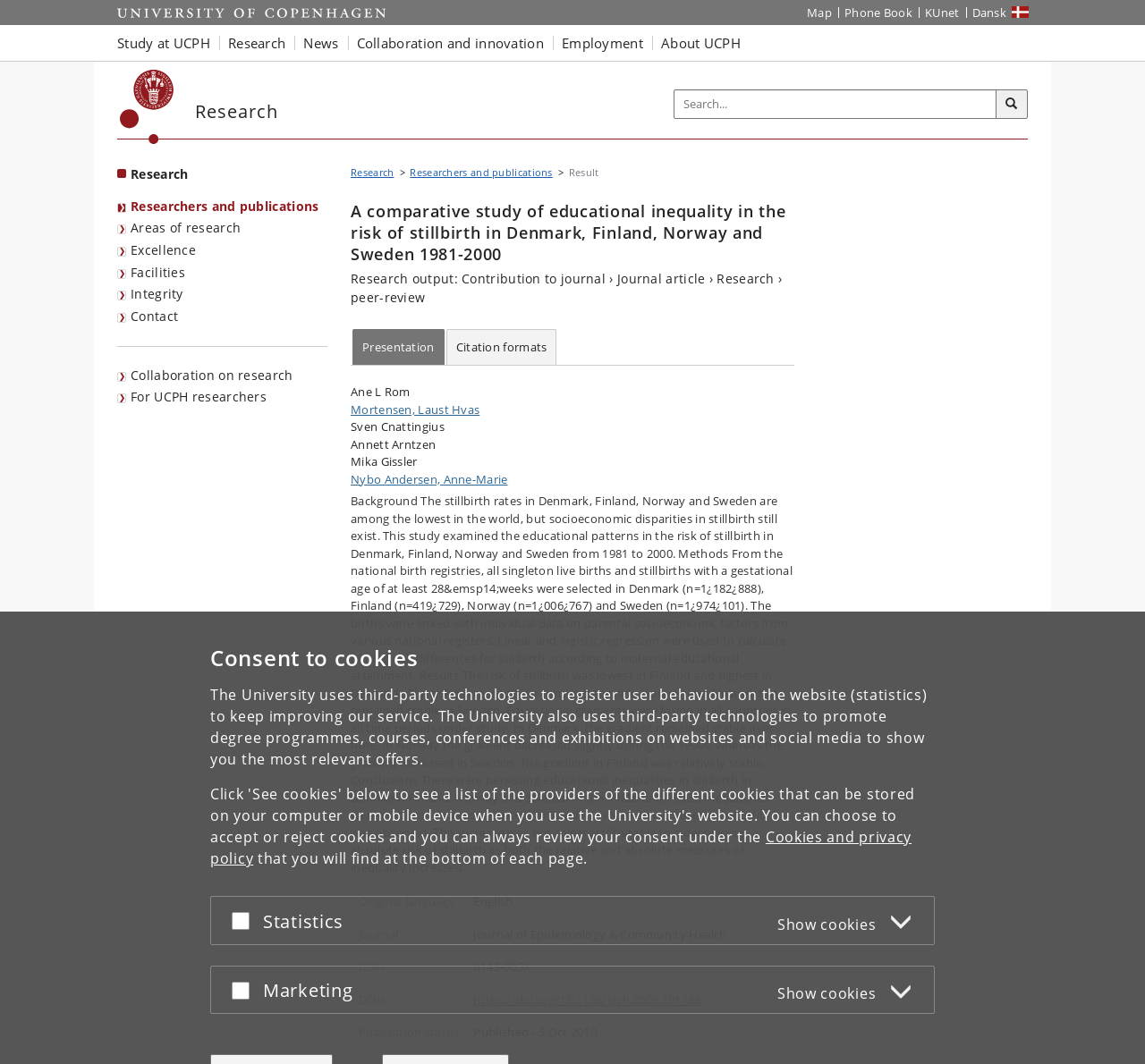Analyze the image and give a detailed response to the question:
What is the name of the first author?

I found the answer by looking at the static text 'Ane L Rom' in the author section, which is likely to be the name of the first author.